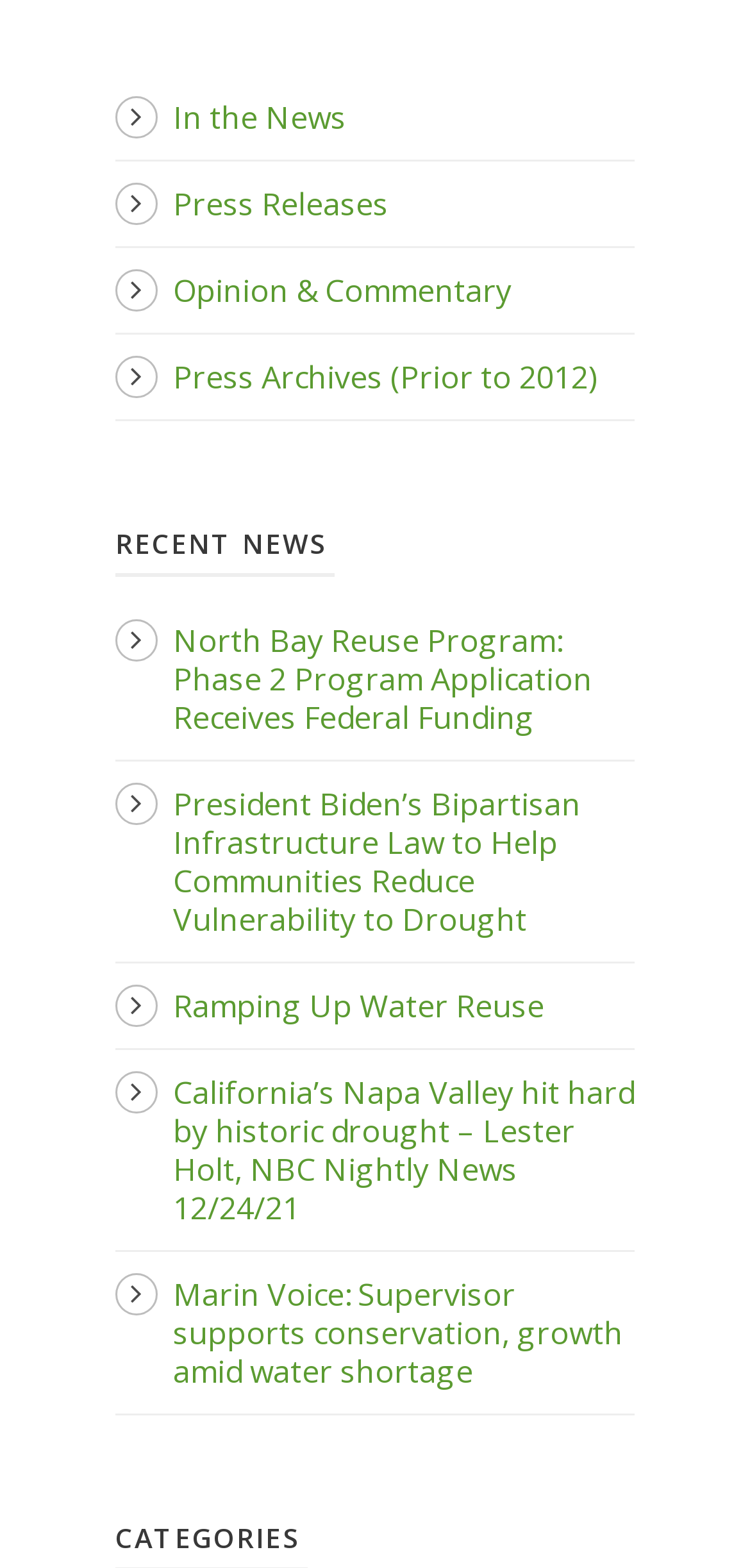What is the category of news above 'North Bay Reuse Program'?
By examining the image, provide a one-word or phrase answer.

In the News